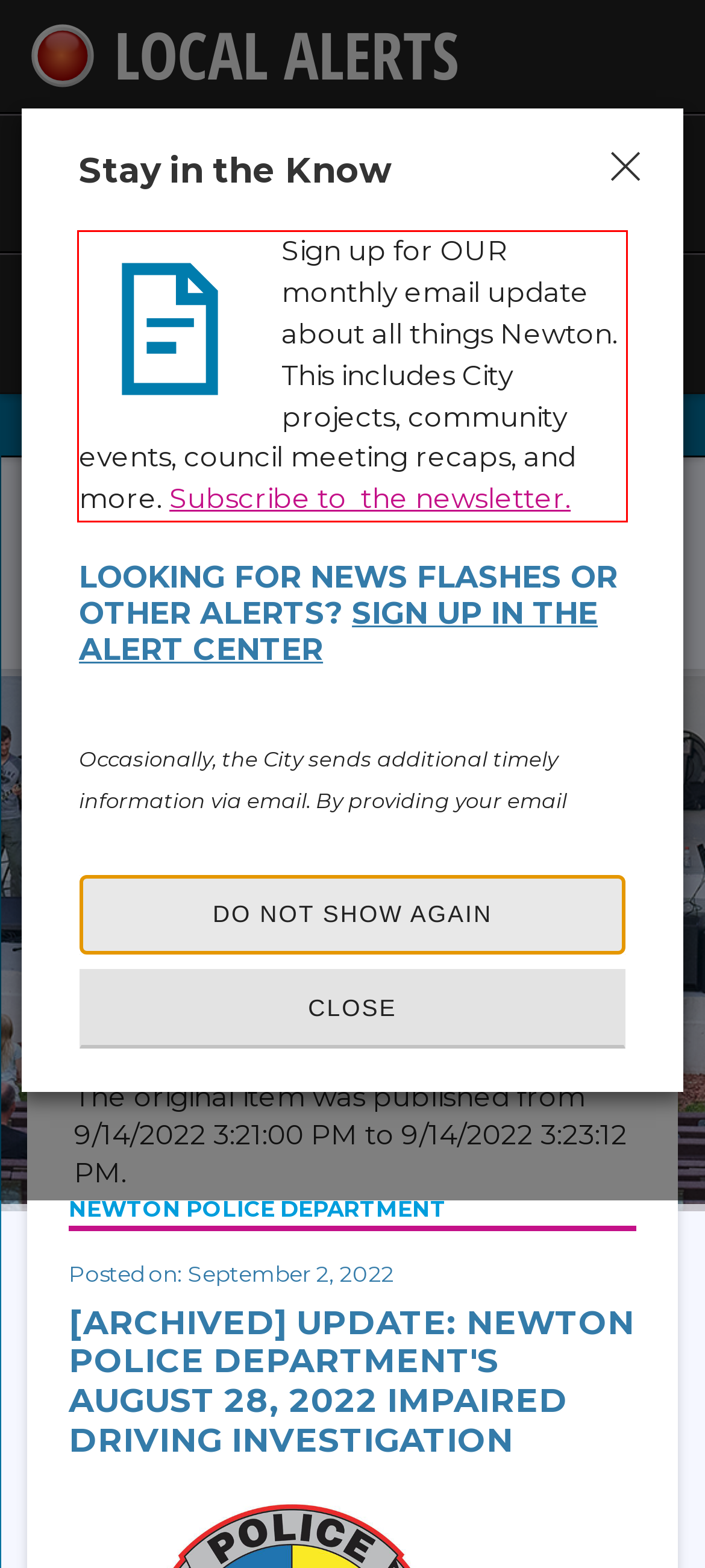You are given a screenshot with a red rectangle. Identify and extract the text within this red bounding box using OCR.

Sign up for OUR monthly email update about all things Newton. This includes City projects, community events, council meeting recaps, and more. Subscribe to the newsletter.